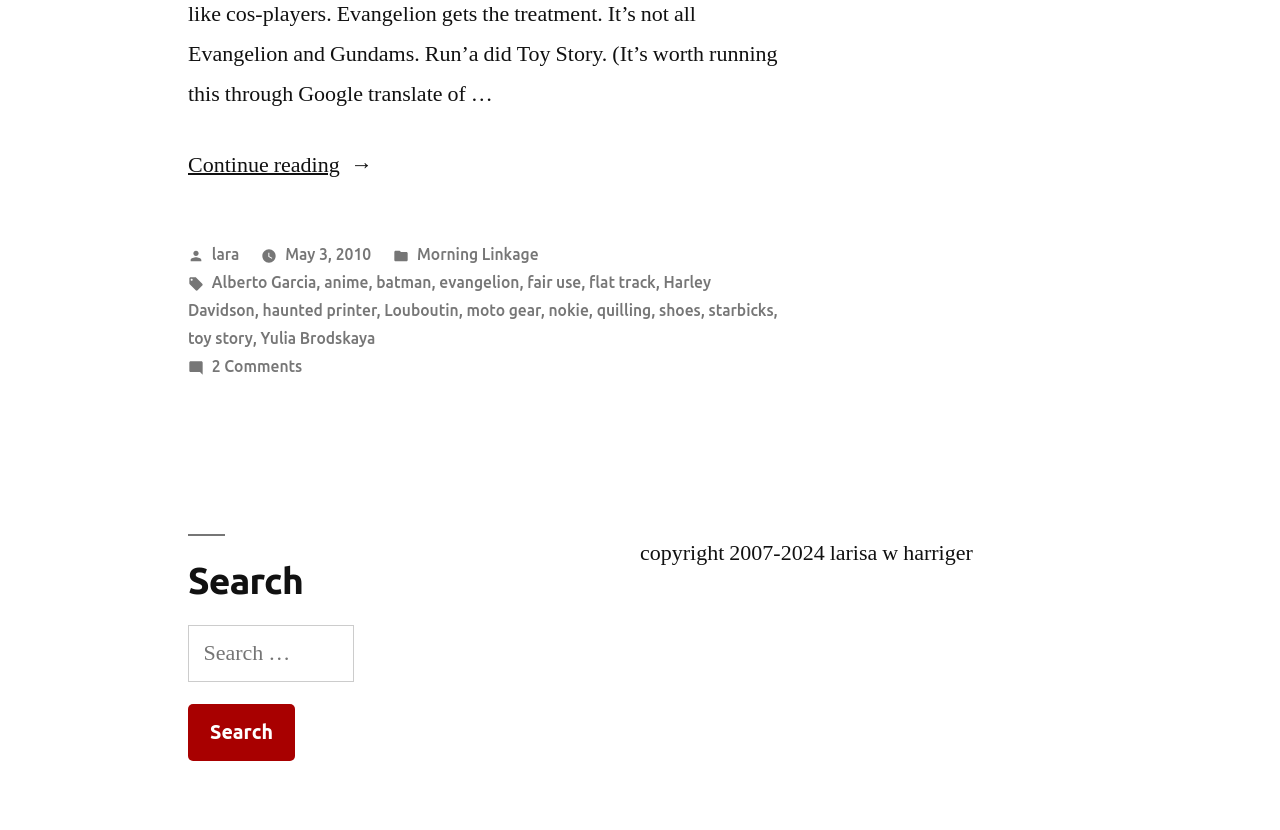Please identify the coordinates of the bounding box that should be clicked to fulfill this instruction: "Click on the 'Continue reading “Morning Linkage (May 3)”' link".

[0.147, 0.182, 0.291, 0.216]